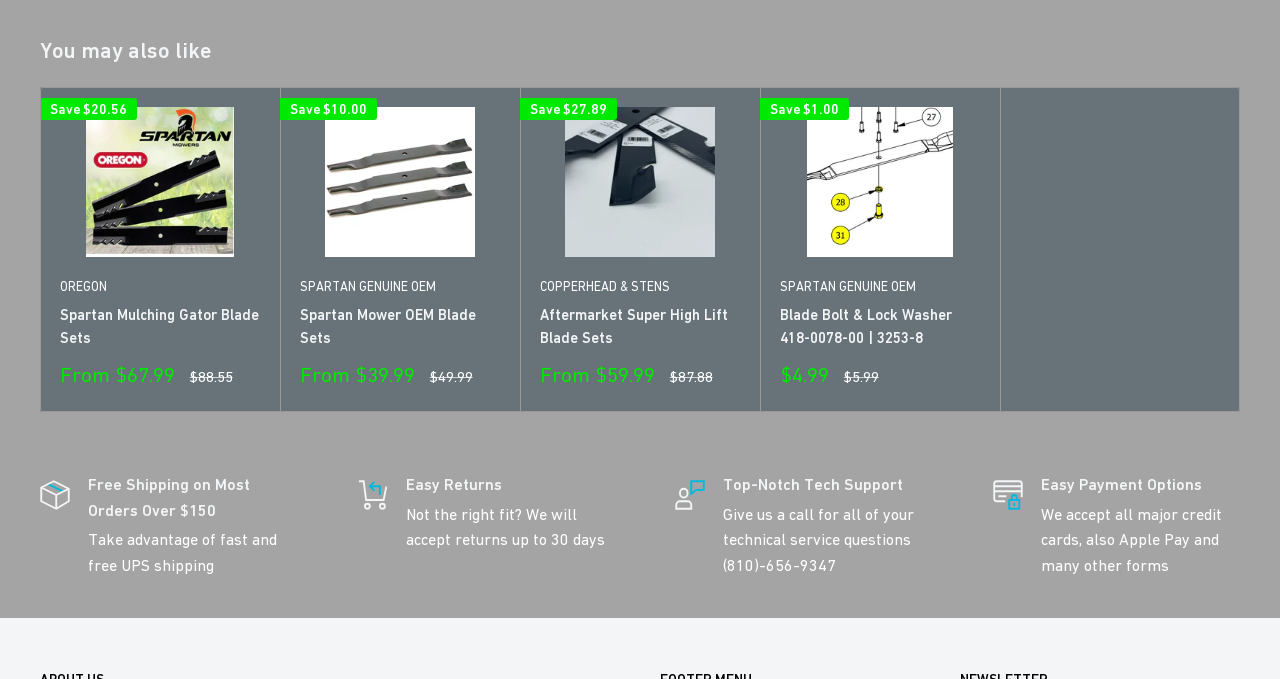Observe the image and answer the following question in detail: What is the website selling?

Based on the webpage, I can see multiple products listed with prices, sale prices, and regular prices. The products have names like 'Spartan Mulching Gator Blade Sets', 'Spartan Mower OEM Blade Sets', and 'Aftermarket Super High Lift Blade Sets'. These names suggest that the website is selling lawn mower blades.